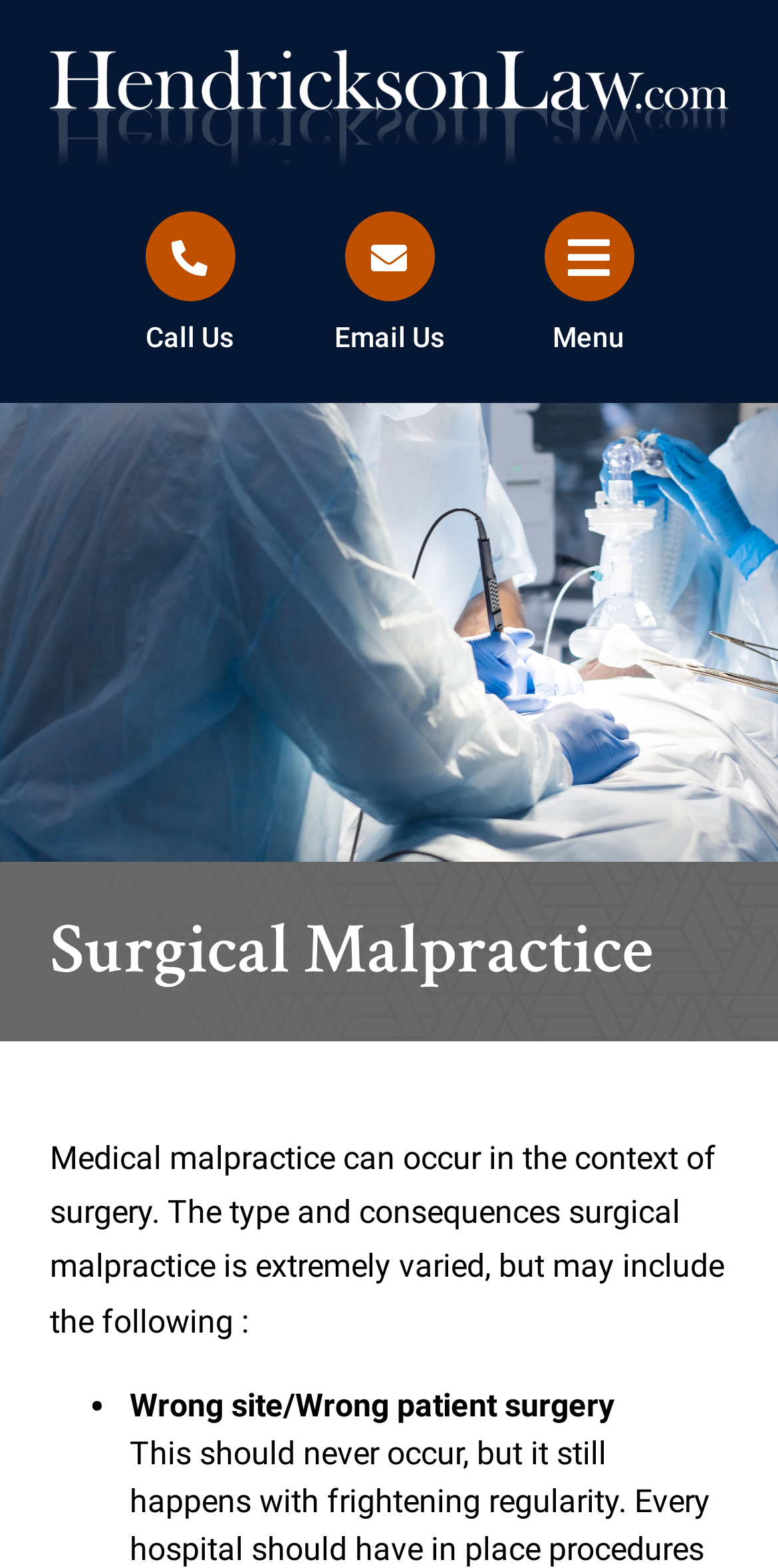Create an in-depth description of the webpage, covering main sections.

The webpage is about surgical malpractice, specifically focusing on medical malpractice during surgery. At the top, there is a logo image of "Todd N. Hendrickson P.C." with a link to the law firm's website. Next to the logo, there is a call-to-action link "Call Us" and an email link "Email Us". 

On the top-right corner, there is a "Menu" link. Below the logo and the links, there is a large background image that spans the entire width of the page. 

The main content of the webpage starts with a heading "Surgical Malpractice" followed by a paragraph of text that explains what surgical malpractice is and its varied consequences. Below this paragraph, there is a list of specific examples of surgical malpractice, including "Wrong site/Wrong patient surgery".